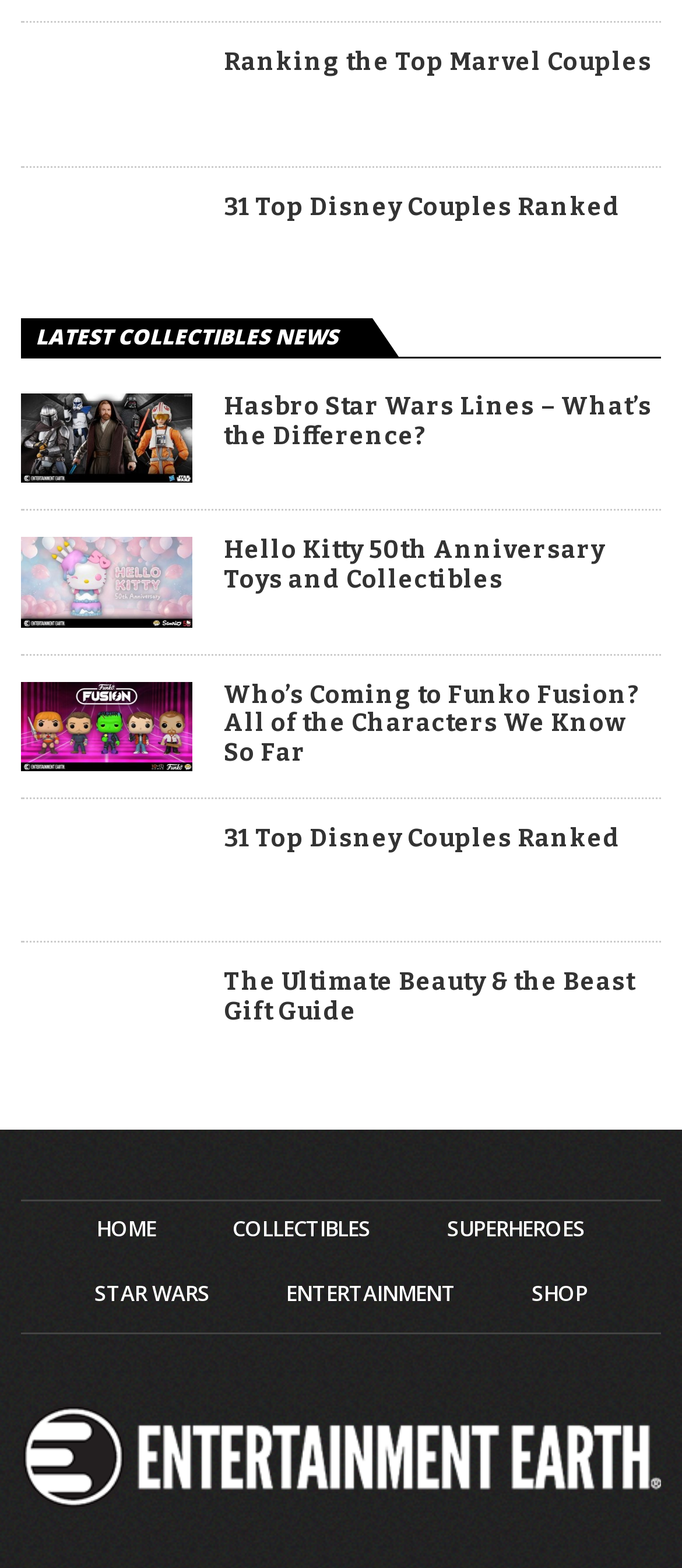Determine the bounding box coordinates of the region that needs to be clicked to achieve the task: "Read about ranking the top Marvel couples".

[0.031, 0.074, 0.281, 0.093]